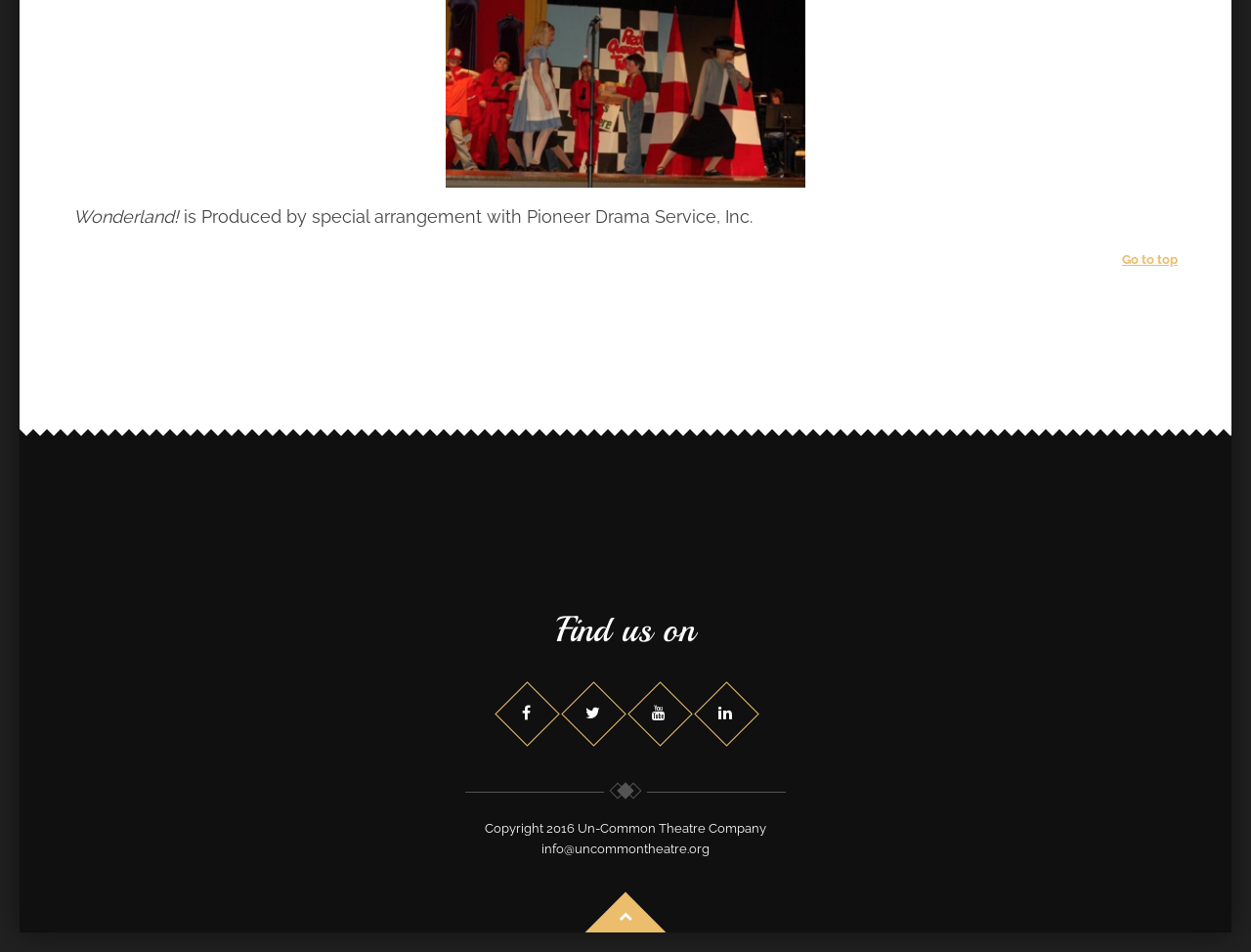What is the email address of the theatre company?
Utilize the information in the image to give a detailed answer to the question.

I found the answer by looking at the link at the bottom of the page, which is labeled as an email address.